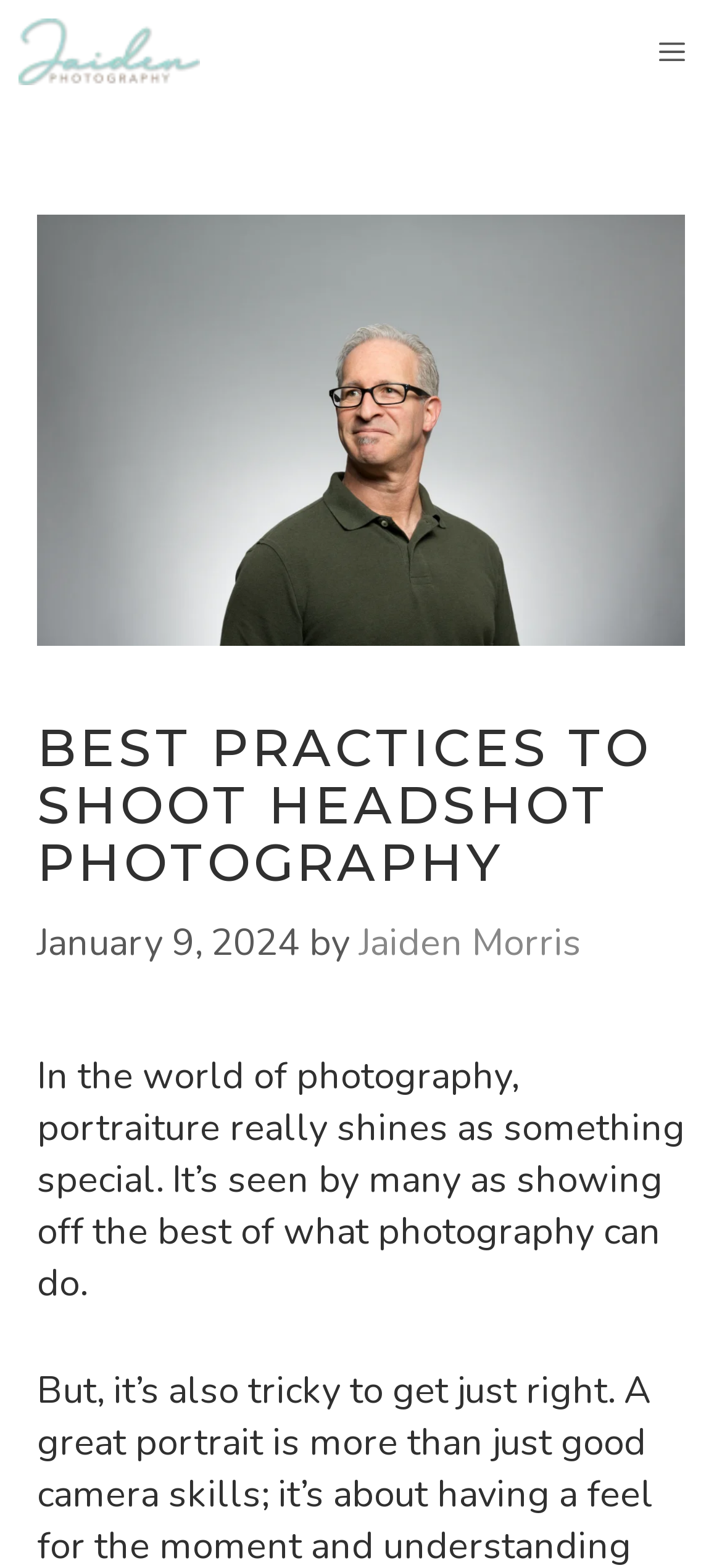Identify the webpage's primary heading and generate its text.

BEST PRACTICES TO SHOOT HEADSHOT PHOTOGRAPHY